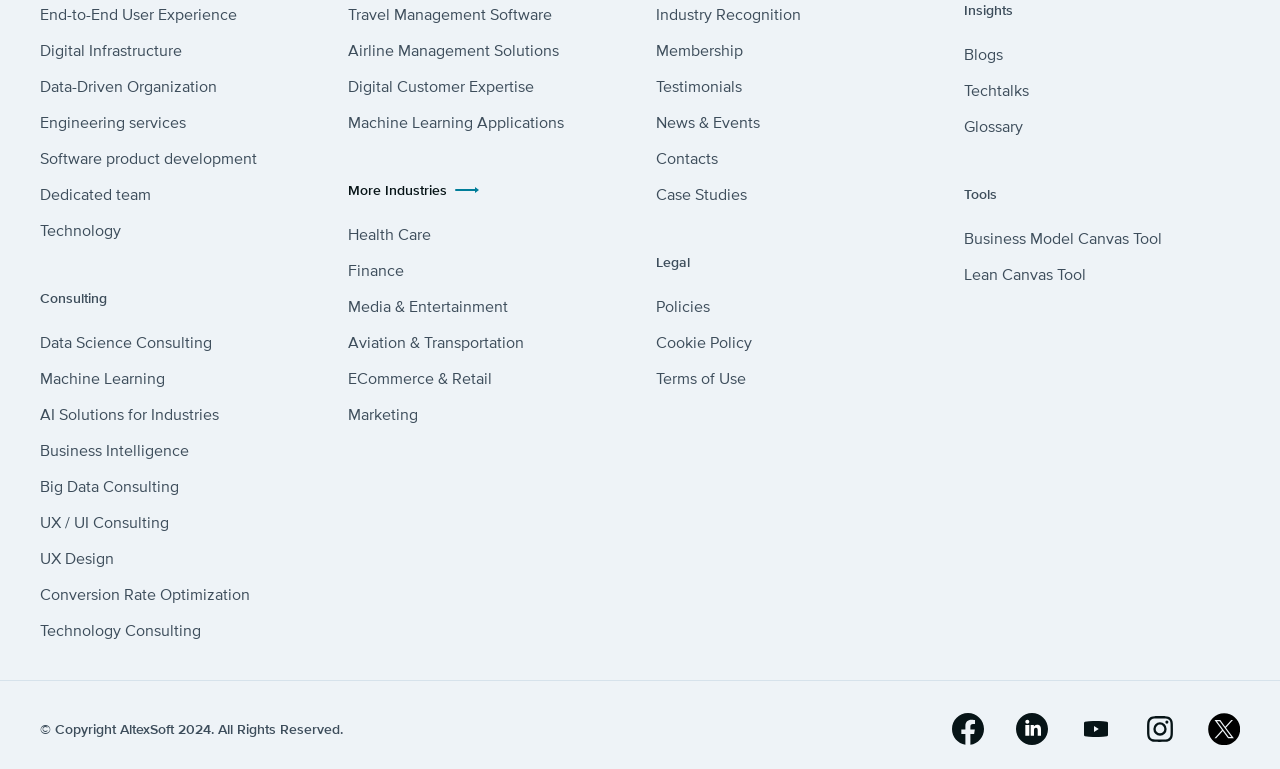Determine the bounding box for the described HTML element: "Terms of Use". Ensure the coordinates are four float numbers between 0 and 1 in the format [left, top, right, bottom].

[0.512, 0.48, 0.583, 0.503]